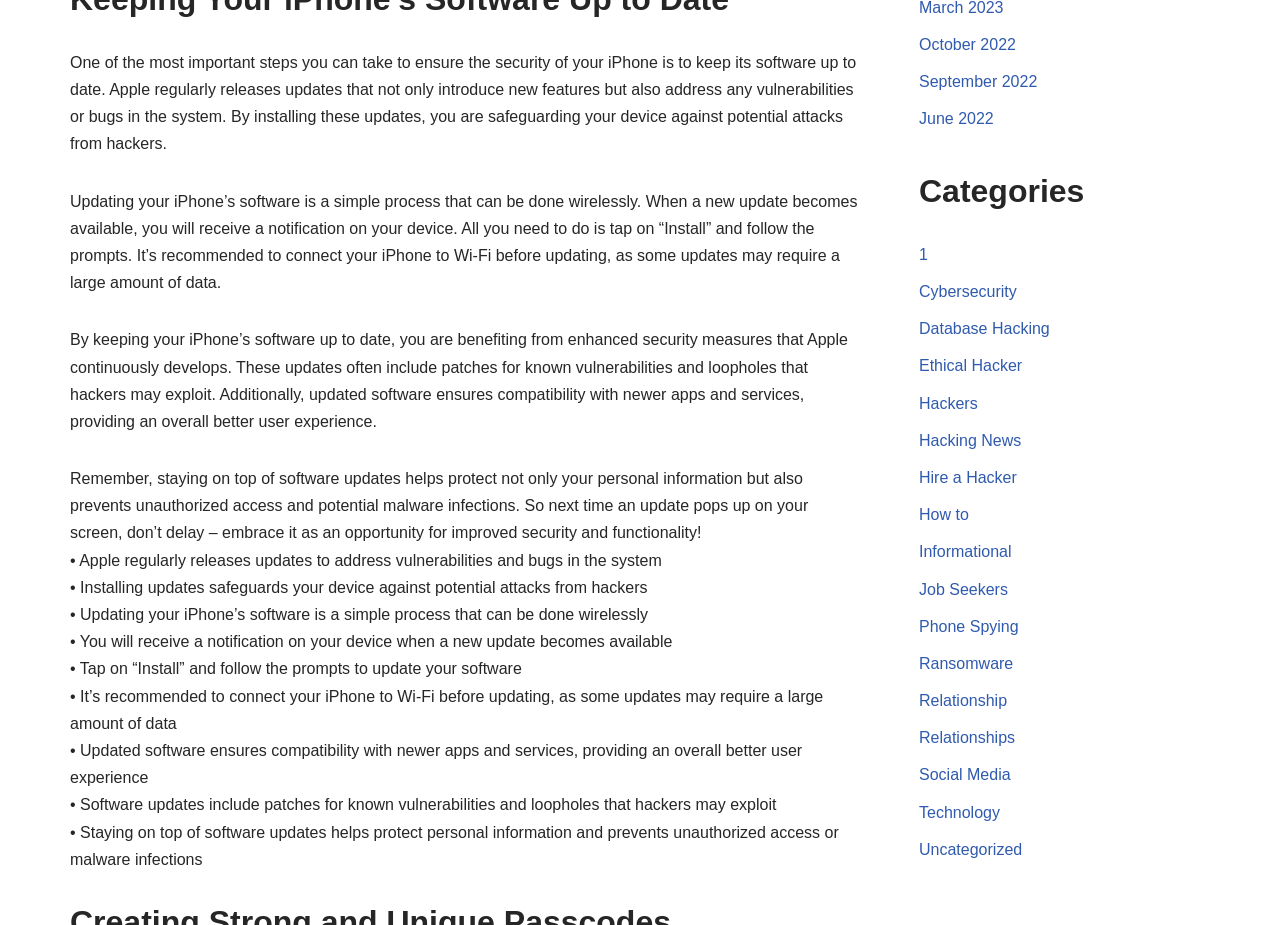Show the bounding box coordinates of the region that should be clicked to follow the instruction: "View eBook format help."

None